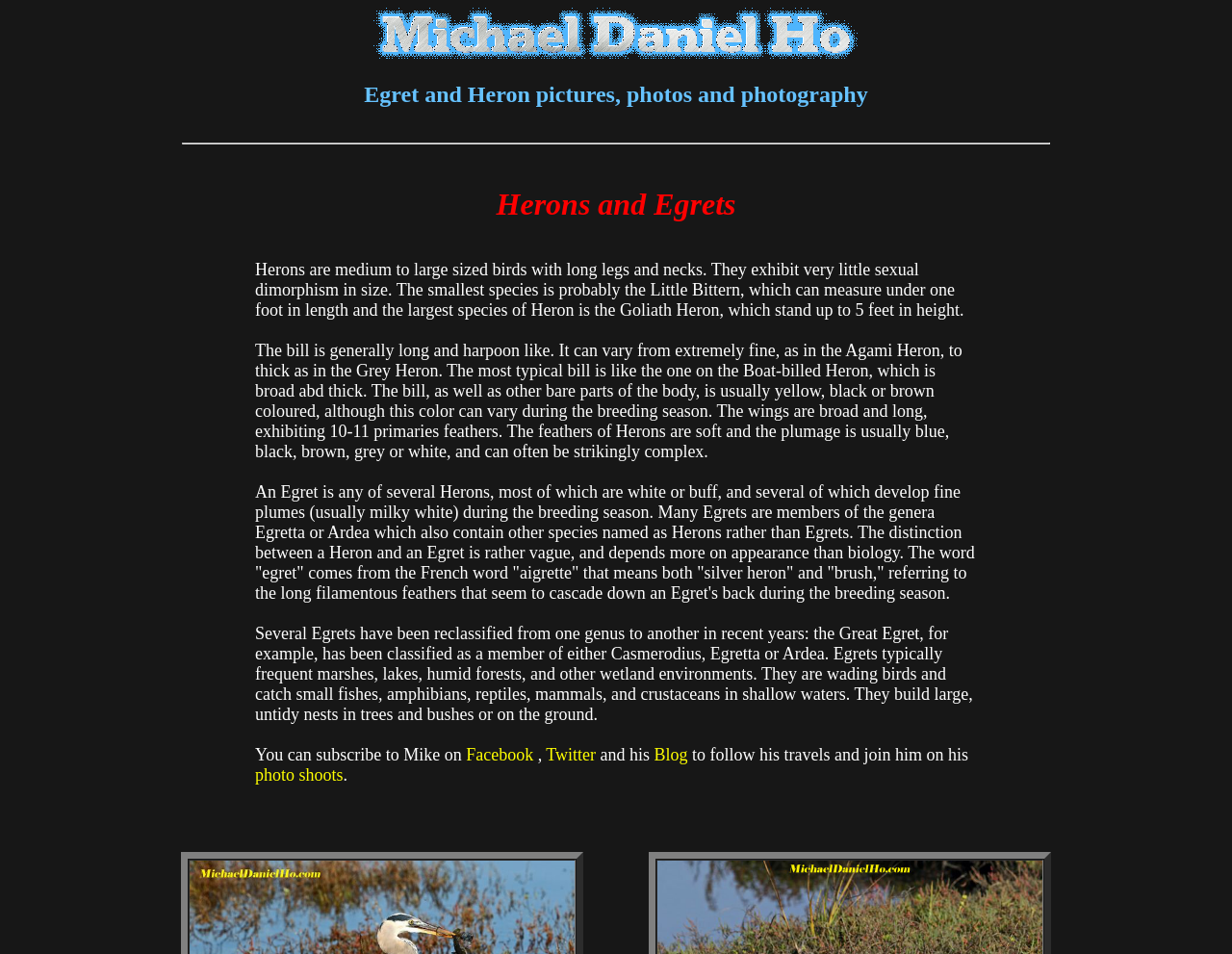Using the format (top-left x, top-left y, bottom-right x, bottom-right y), and given the element description, identify the bounding box coordinates within the screenshot: photo shoots

[0.207, 0.802, 0.279, 0.822]